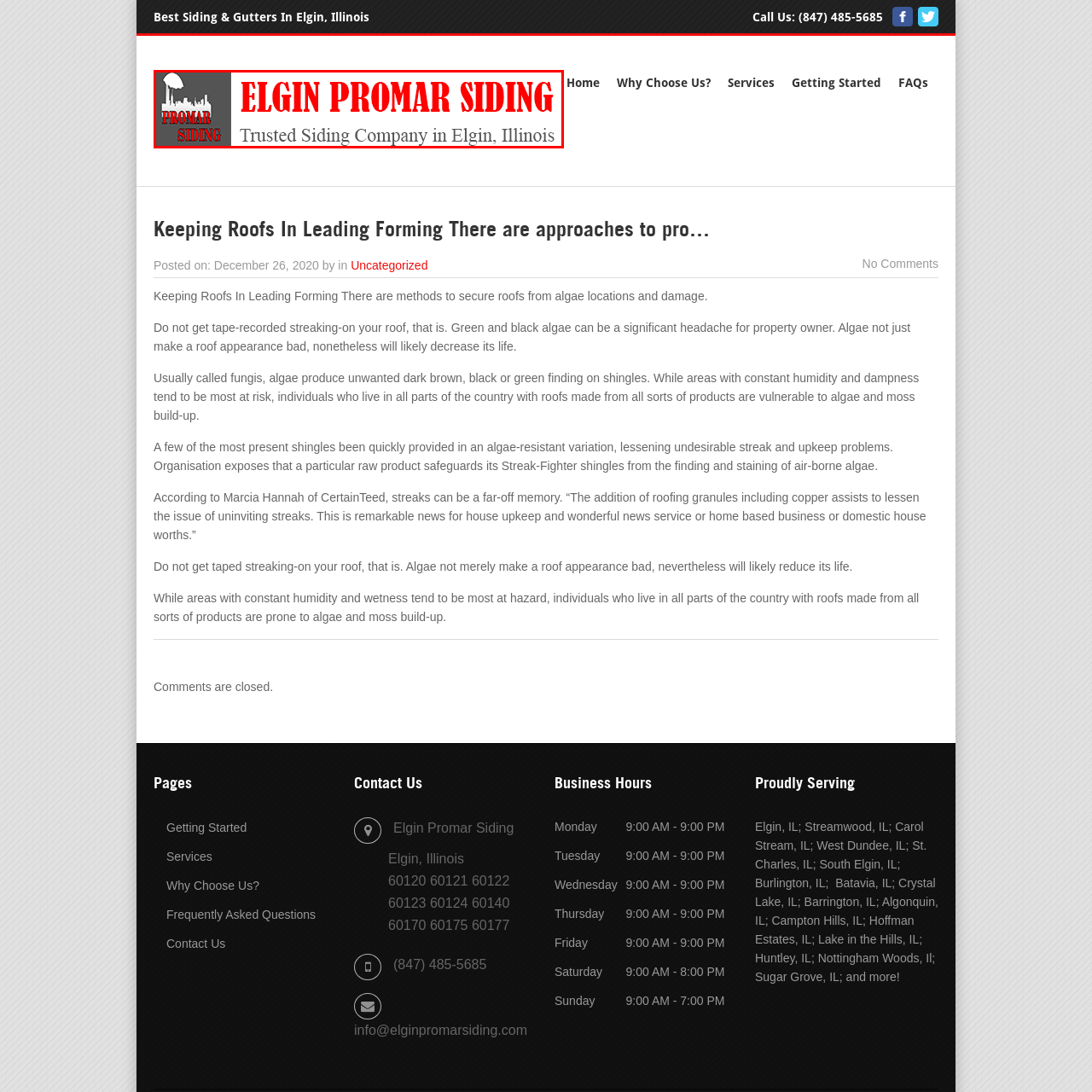Focus your attention on the image enclosed by the red boundary and provide a thorough answer to the question that follows, based on the image details: What is the tagline of Elgin Promar Siding?

The tagline 'Trusted Siding Company in Elgin, Illinois' accompanies the company name in the logo, emphasizing the company's commitment to quality service in the local area.